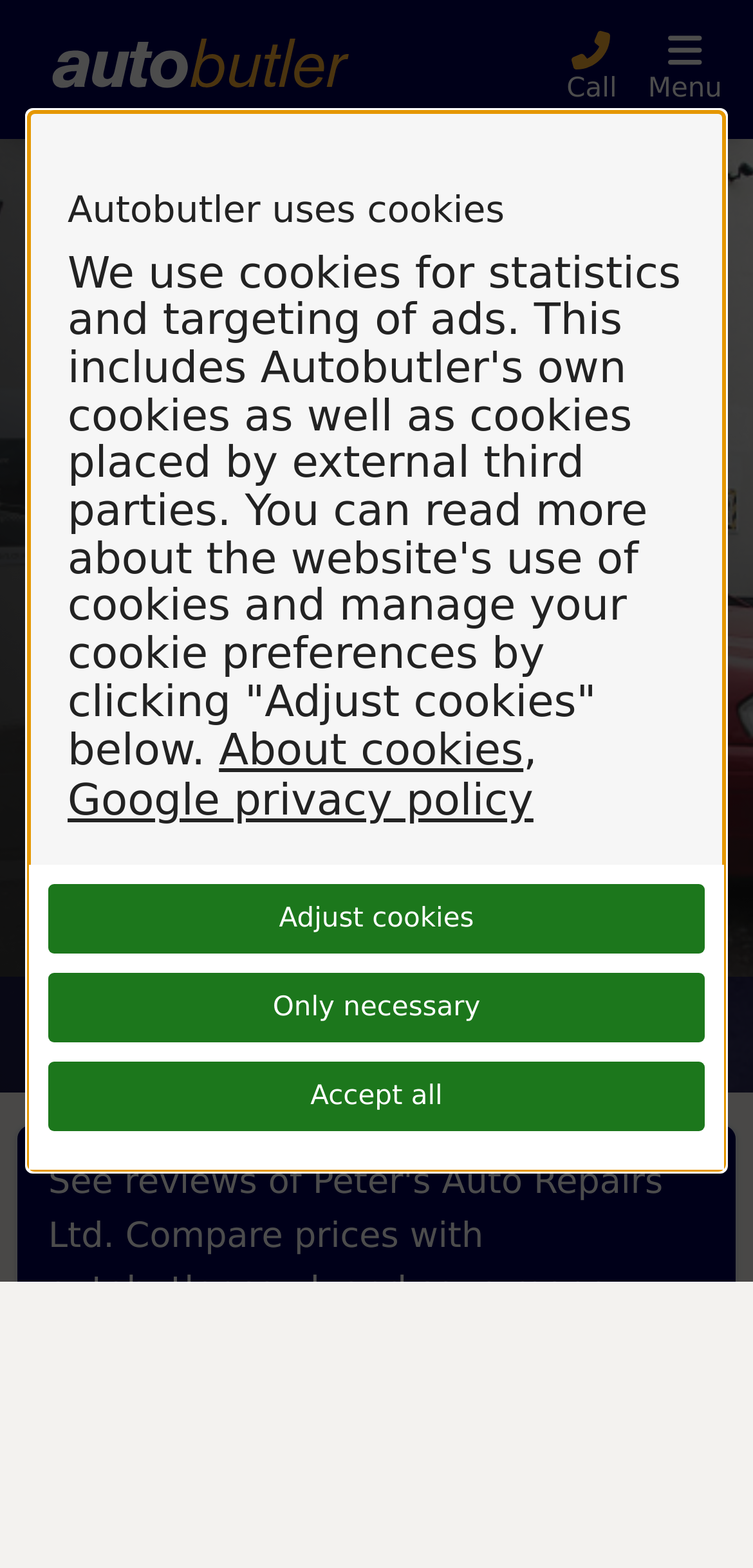Identify and provide the bounding box for the element described by: "alt="The Trekking Group"".

None